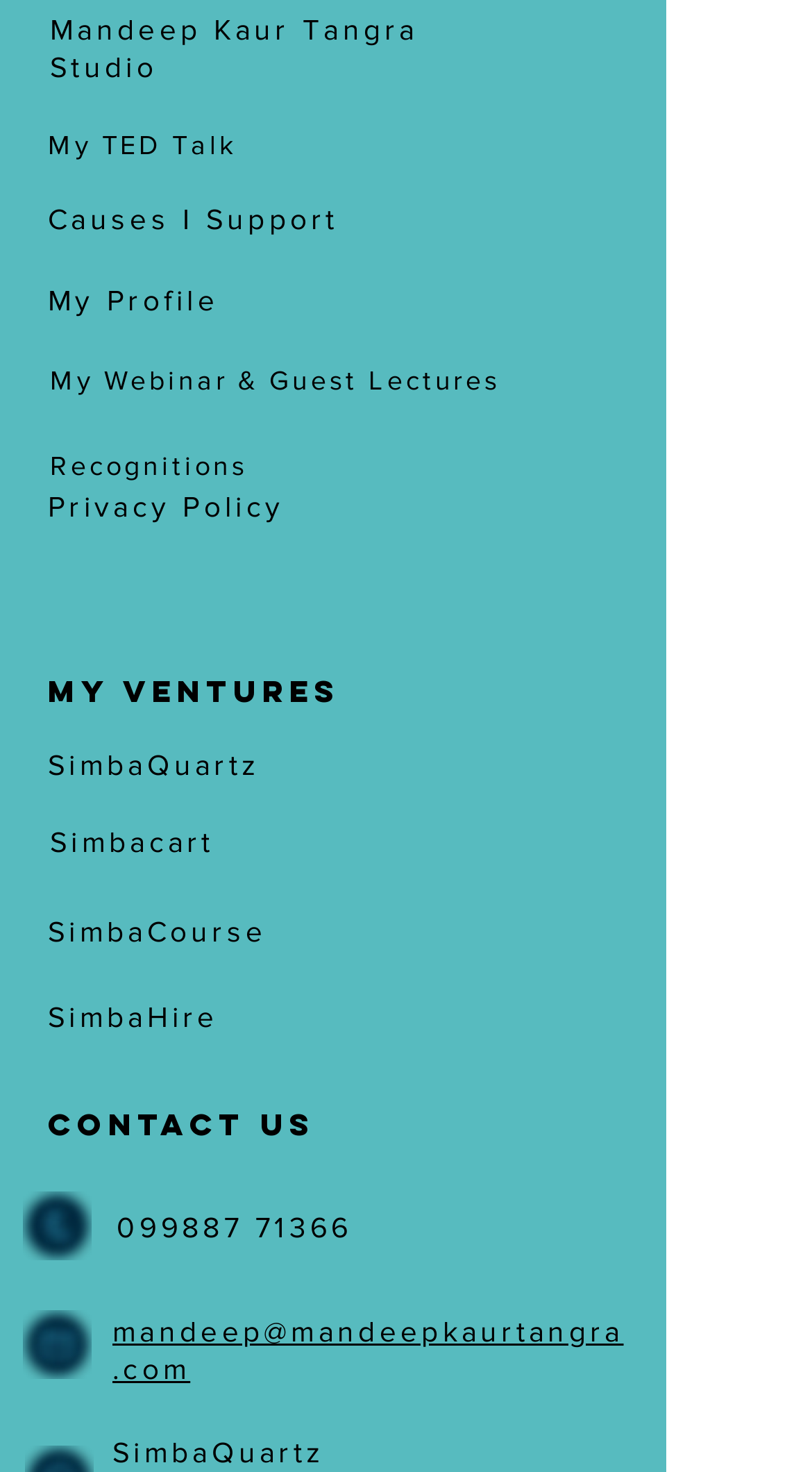Analyze the image and provide a detailed answer to the question: What is the name of the person's studio?

The answer can be found by looking at the top-left corner of the webpage, where a link with the text 'Mandeep Kaur Tangra Studio' is present.